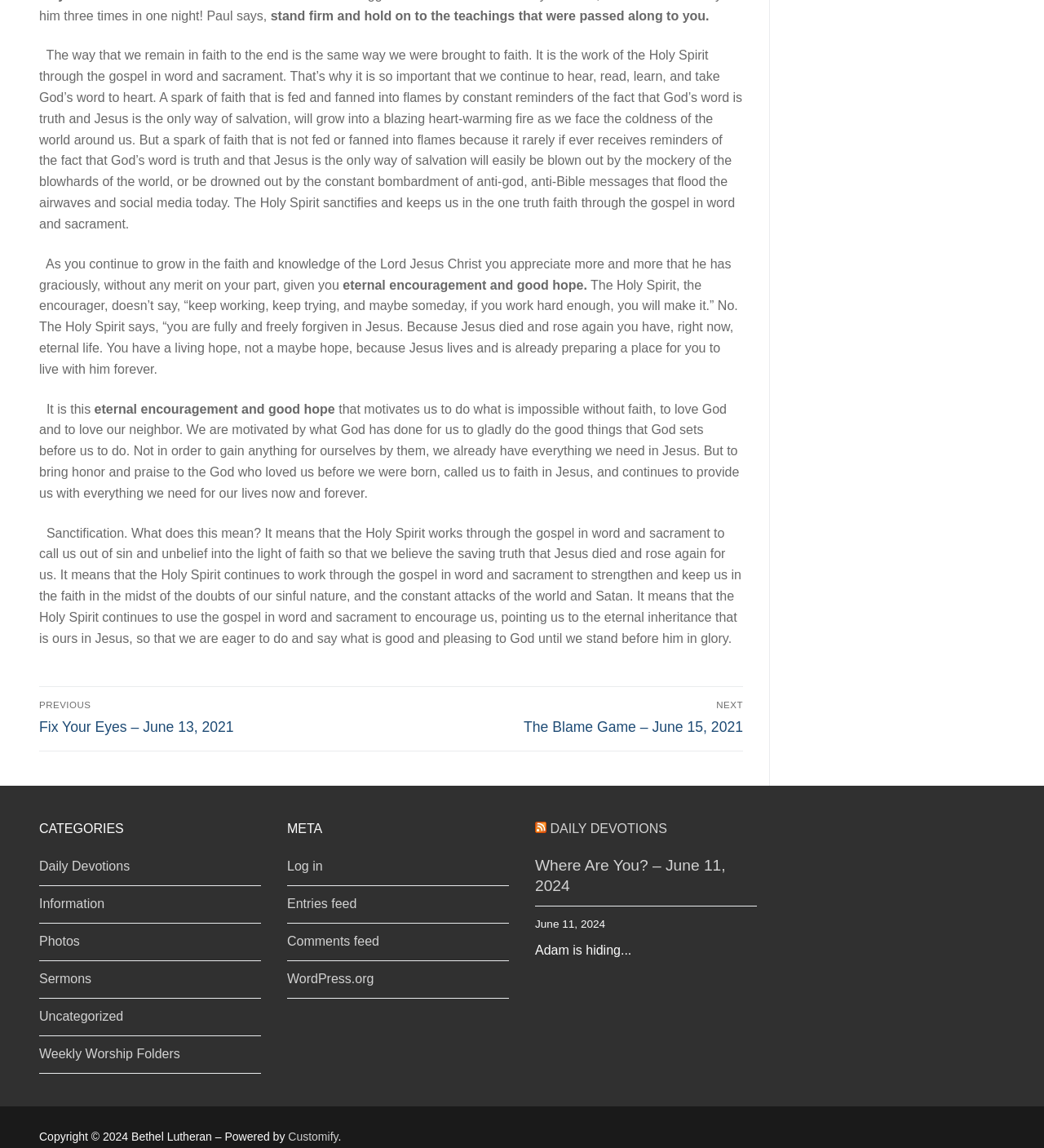Based on the description "Comments feed", find the bounding box of the specified UI element.

[0.275, 0.811, 0.488, 0.837]